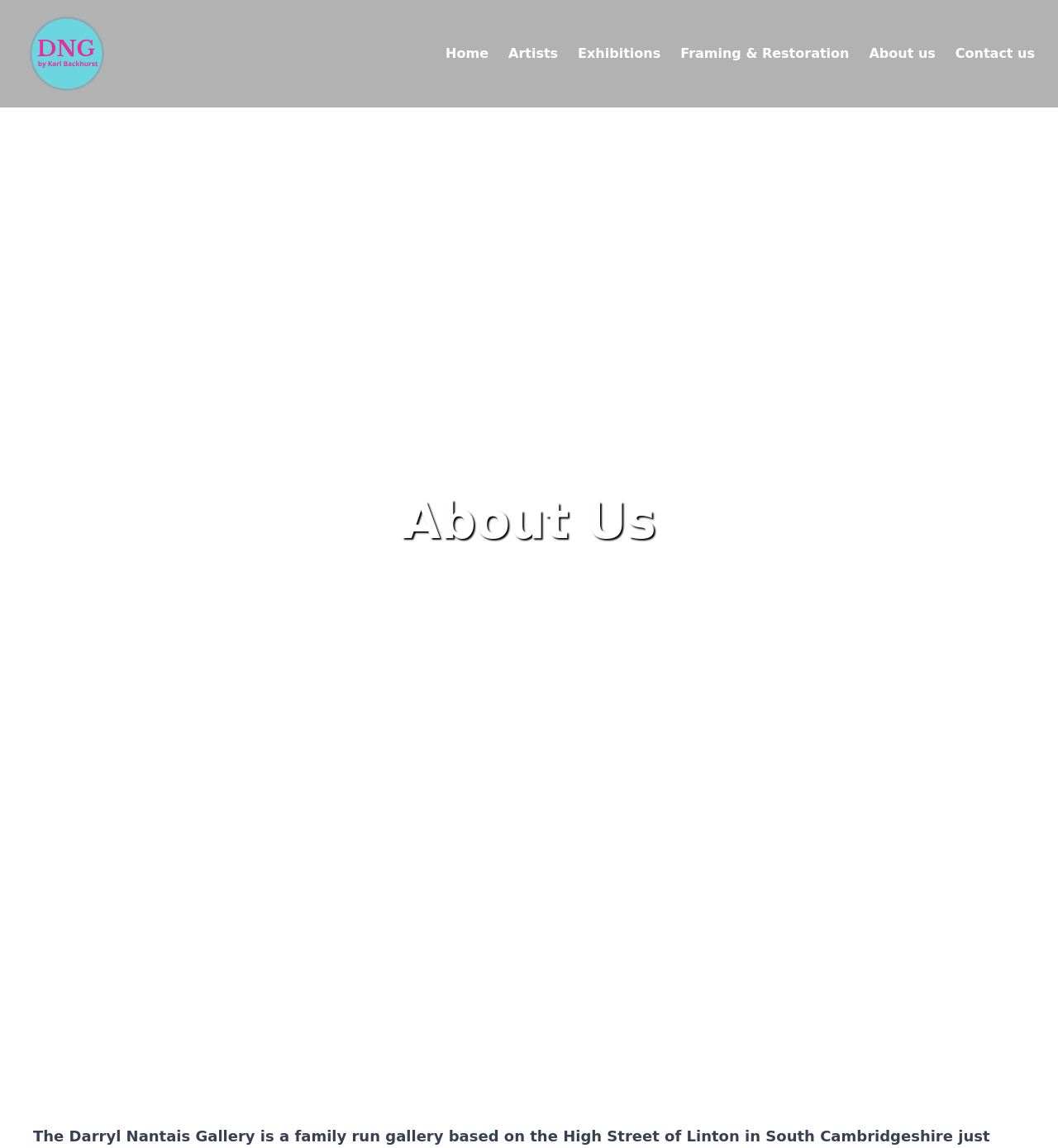Using the information in the image, give a detailed answer to the following question: How many columns are there in the navigation menu?

I analyzed the bounding box coordinates of the navigation links and found that they are stacked vertically, suggesting that there is only one column in the navigation menu.